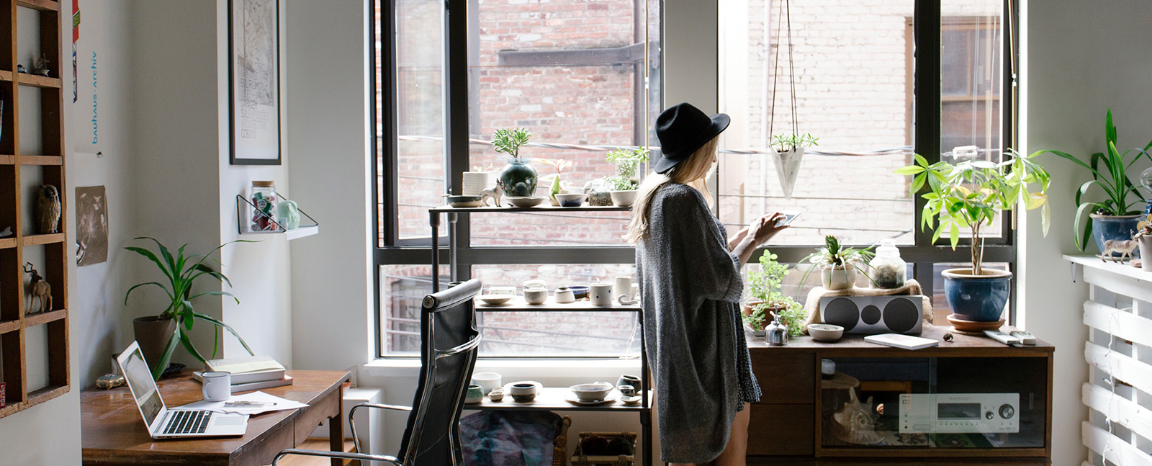What type of furniture is beside the laptop?
With the help of the image, please provide a detailed response to the question.

The caption describes the workspace, mentioning a laptop and a coffee mug on a wooden desk, indicating the type of furniture present in the scene.